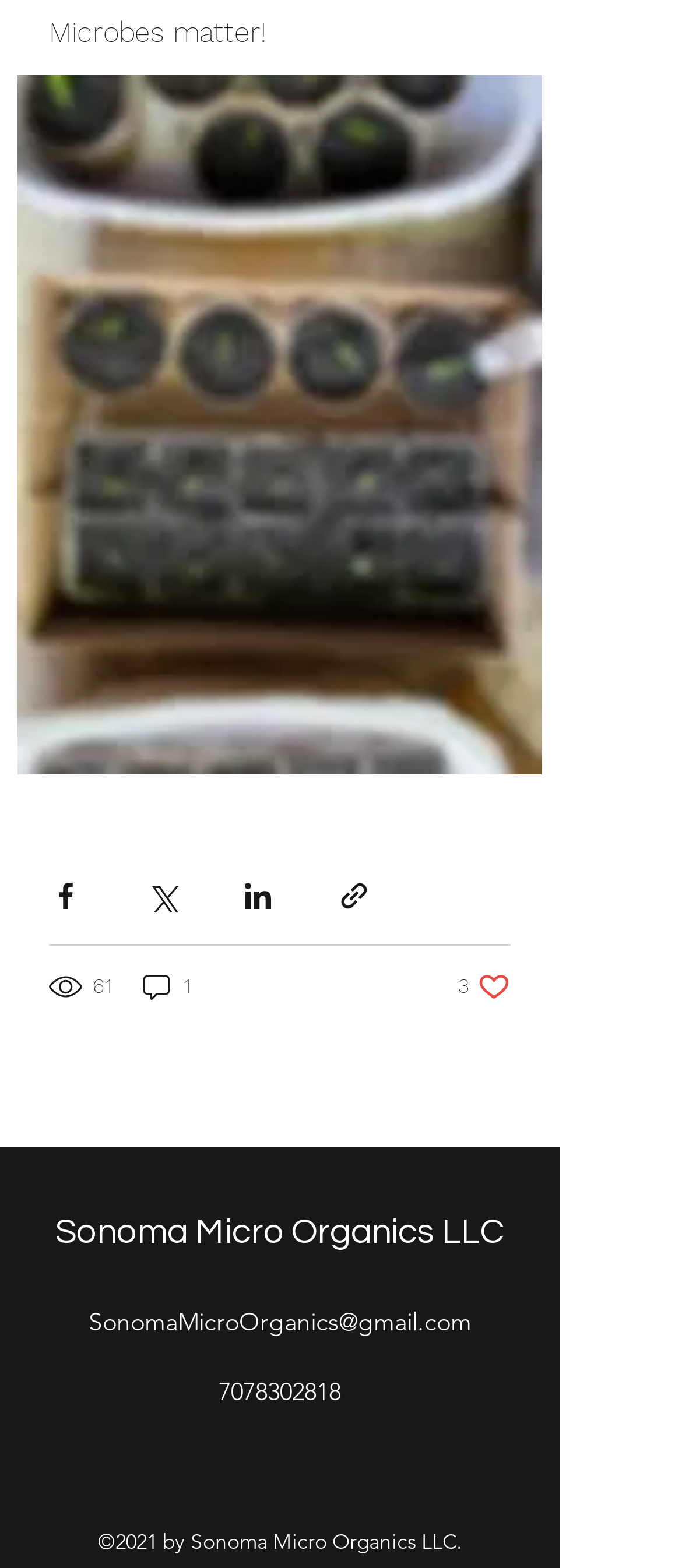Locate the bounding box coordinates of the element that should be clicked to execute the following instruction: "Visit Twitter page".

[0.423, 0.927, 0.474, 0.949]